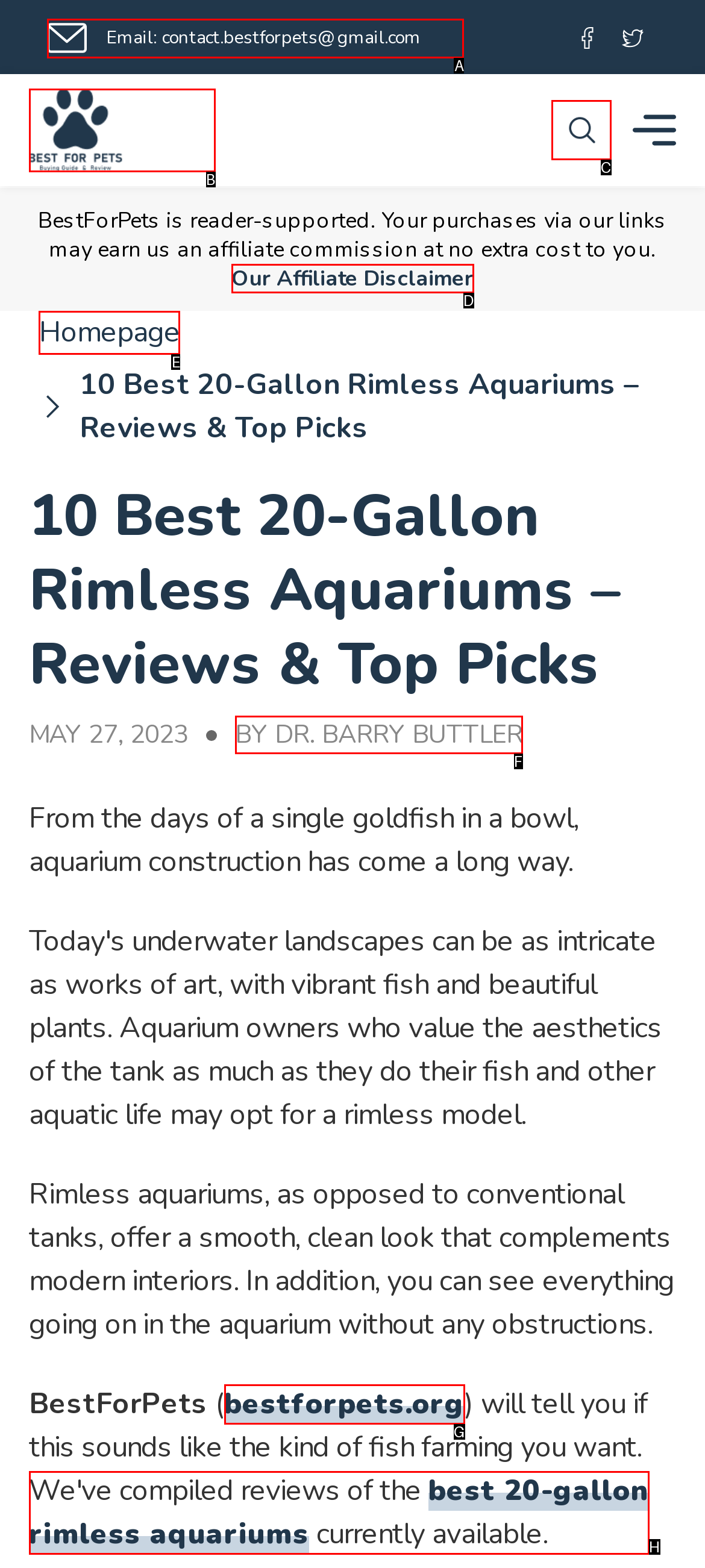For the instruction: Contact via email, determine the appropriate UI element to click from the given options. Respond with the letter corresponding to the correct choice.

A